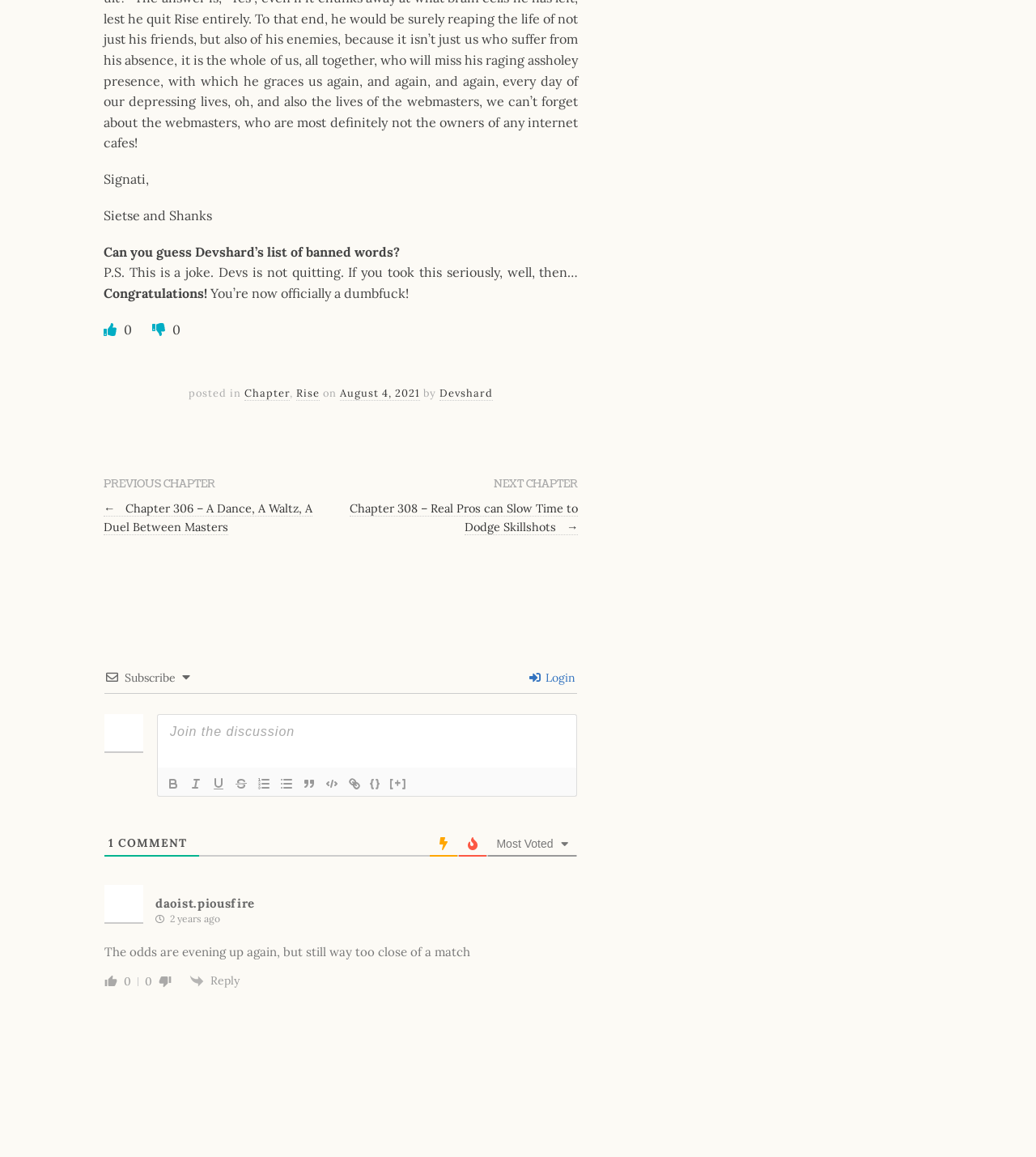Please identify the bounding box coordinates of the element's region that should be clicked to execute the following instruction: "Click the 'NEXT CHAPTER' button". The bounding box coordinates must be four float numbers between 0 and 1, i.e., [left, top, right, bottom].

[0.335, 0.412, 0.558, 0.426]